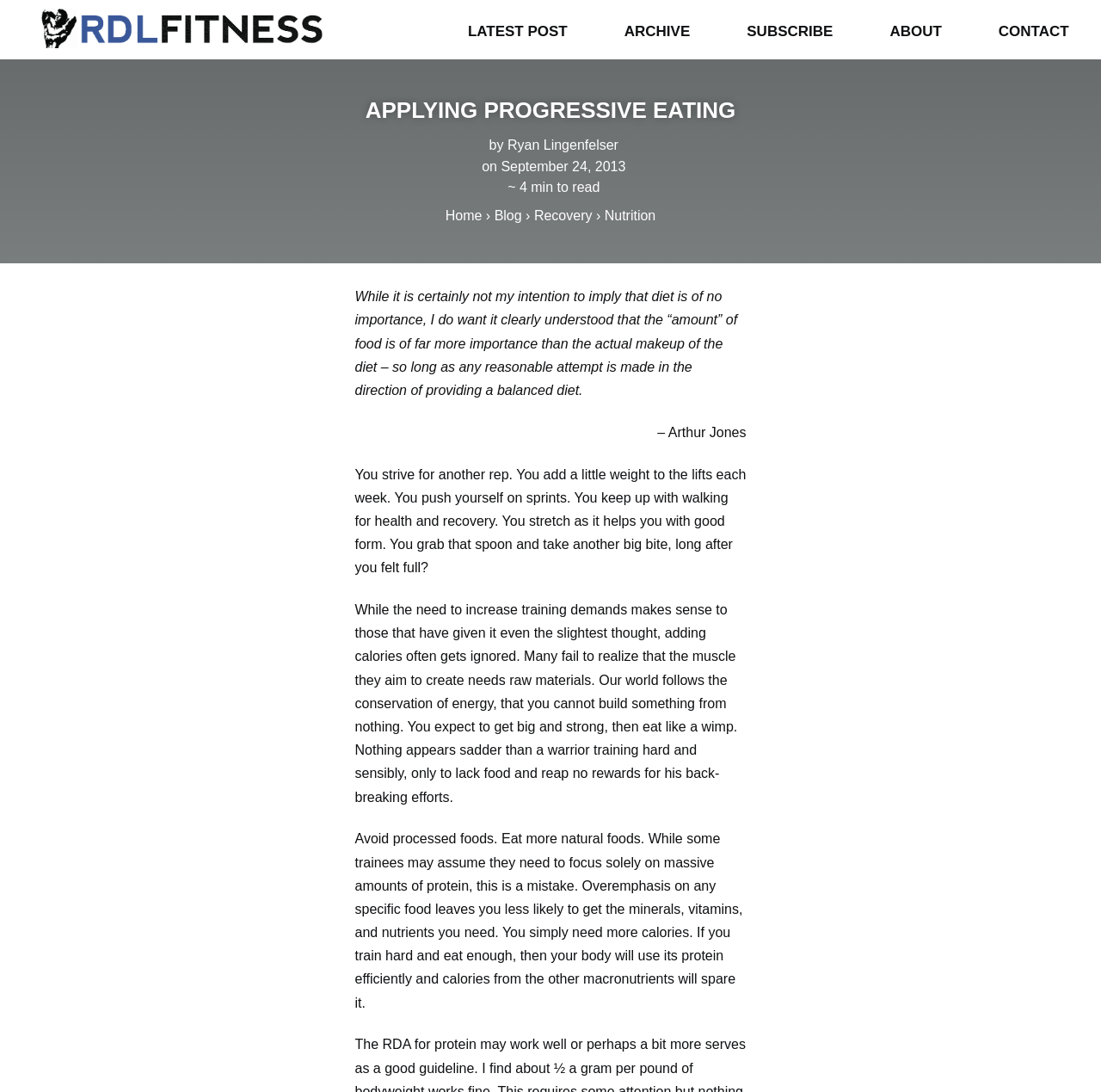Determine the bounding box coordinates of the clickable element necessary to fulfill the instruction: "Click the 'Home' link". Provide the coordinates as four float numbers within the 0 to 1 range, i.e., [left, top, right, bottom].

[0.404, 0.191, 0.438, 0.204]